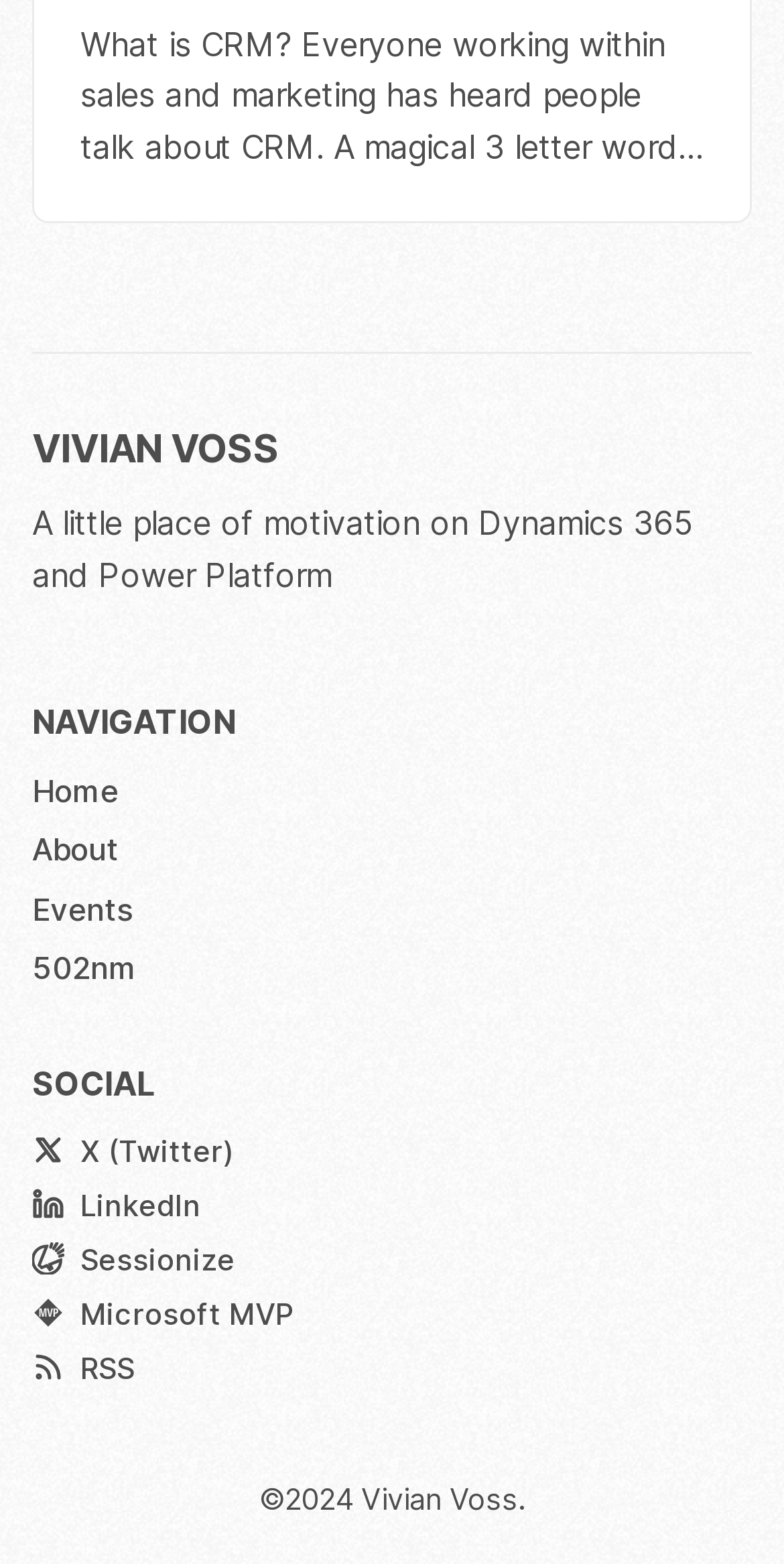What is the topic of the webpage?
Please respond to the question with as much detail as possible.

The topic of the webpage is CRM, which is mentioned in the static text element with bounding box coordinates [0.103, 0.015, 0.895, 0.107] as 'What is CRM? Everyone working within sales and marketing has heard people talk about CRM.'